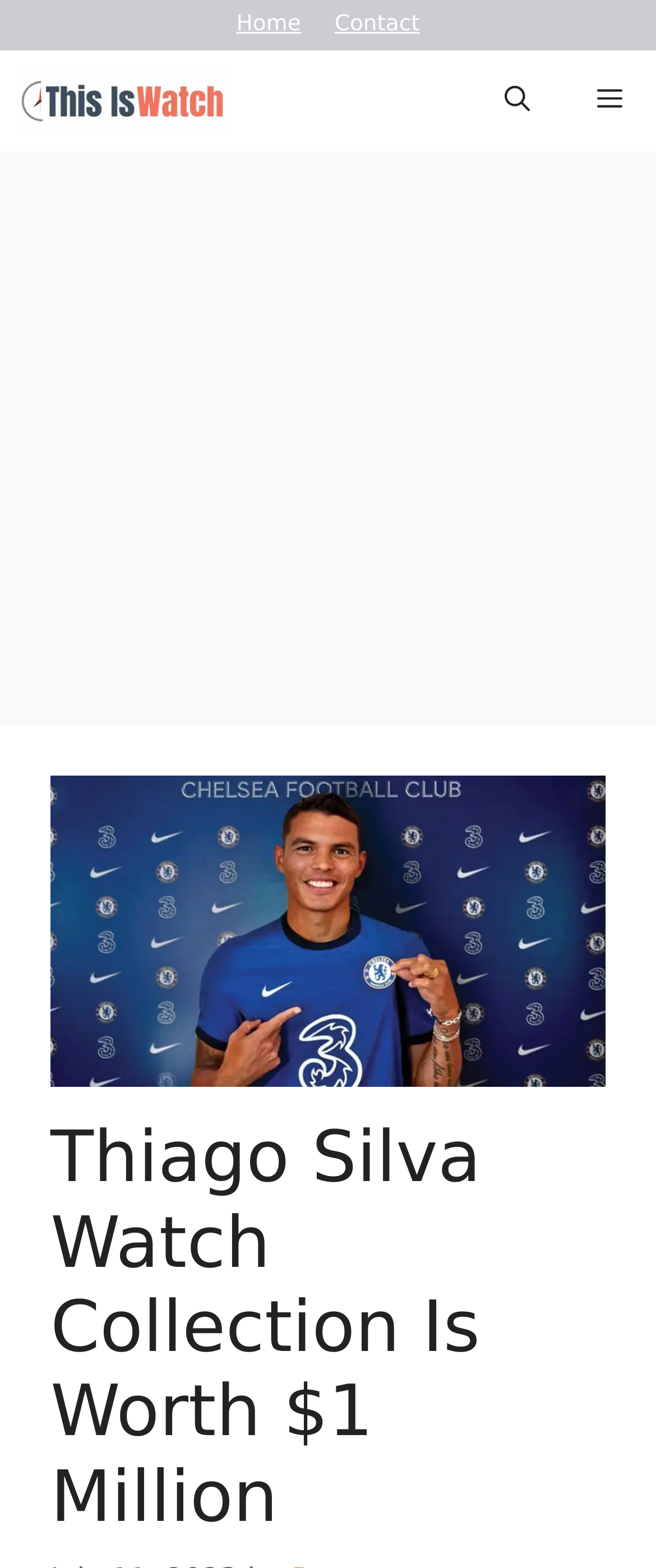What is the purpose of the button with the text 'Open Search Bar'?
Could you answer the question with a detailed and thorough explanation?

I looked at the button element with the text 'Open Search Bar' and inferred its purpose based on its text, which is likely to open a search bar when clicked.